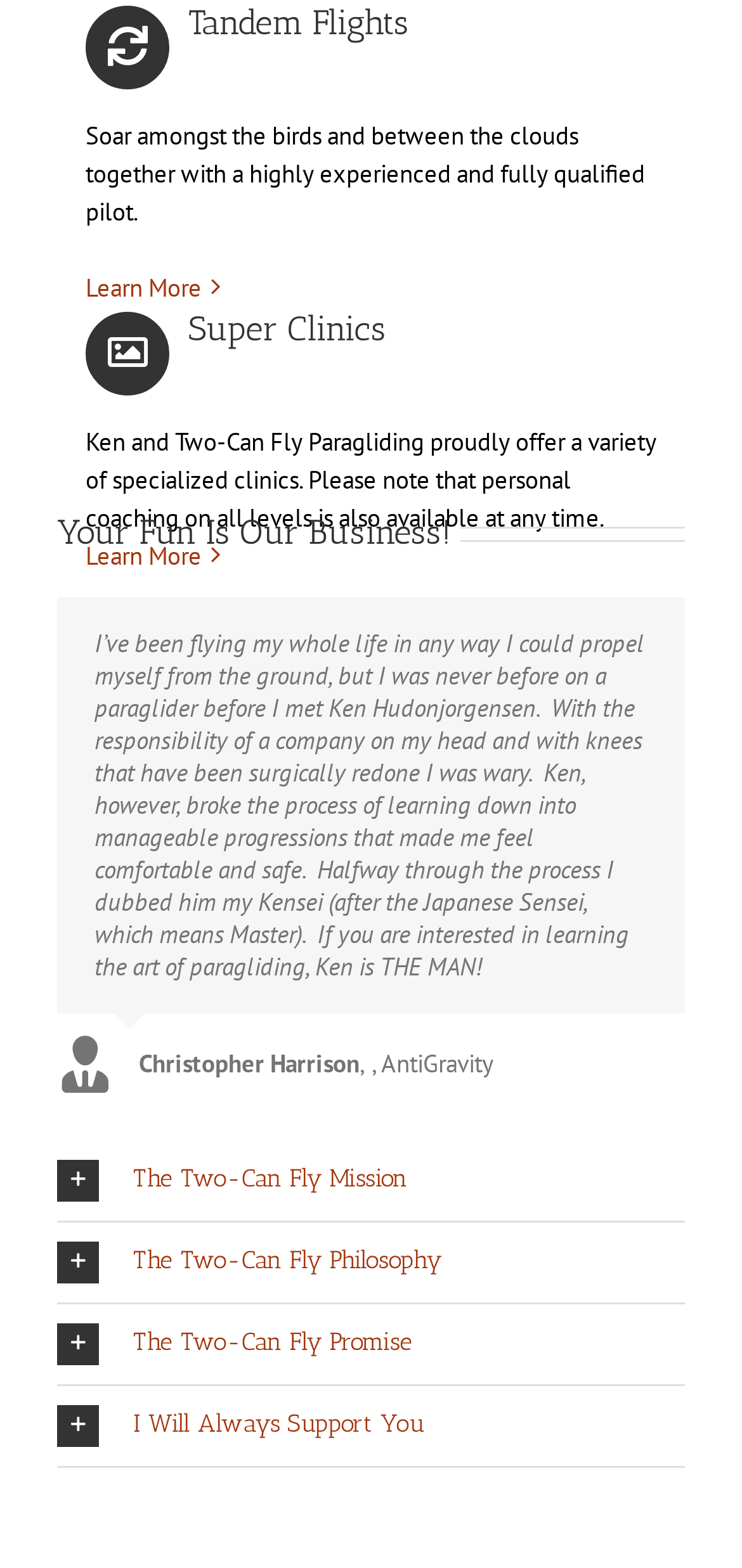Identify the bounding box coordinates for the region to click in order to carry out this instruction: "Learn about the Two-Can Fly Philosophy". Provide the coordinates using four float numbers between 0 and 1, formatted as [left, top, right, bottom].

[0.077, 0.78, 0.923, 0.83]